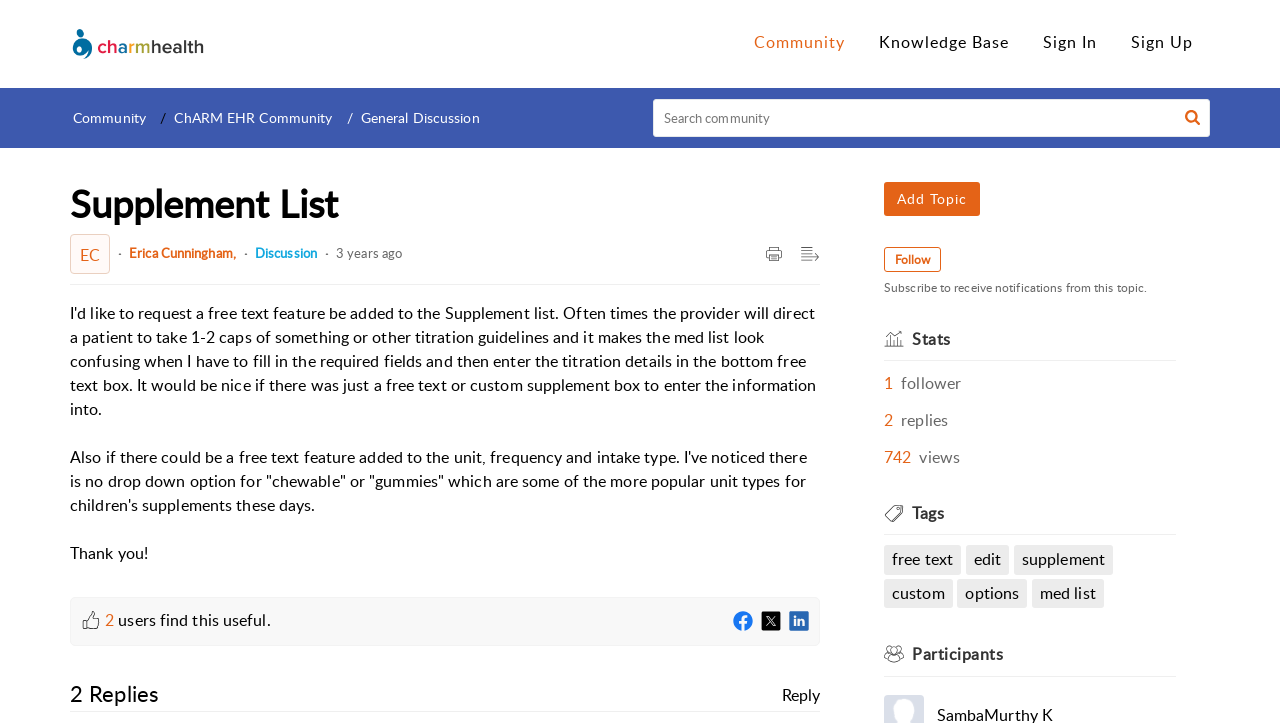Answer the question using only one word or a concise phrase: How many replies are there to this topic?

2